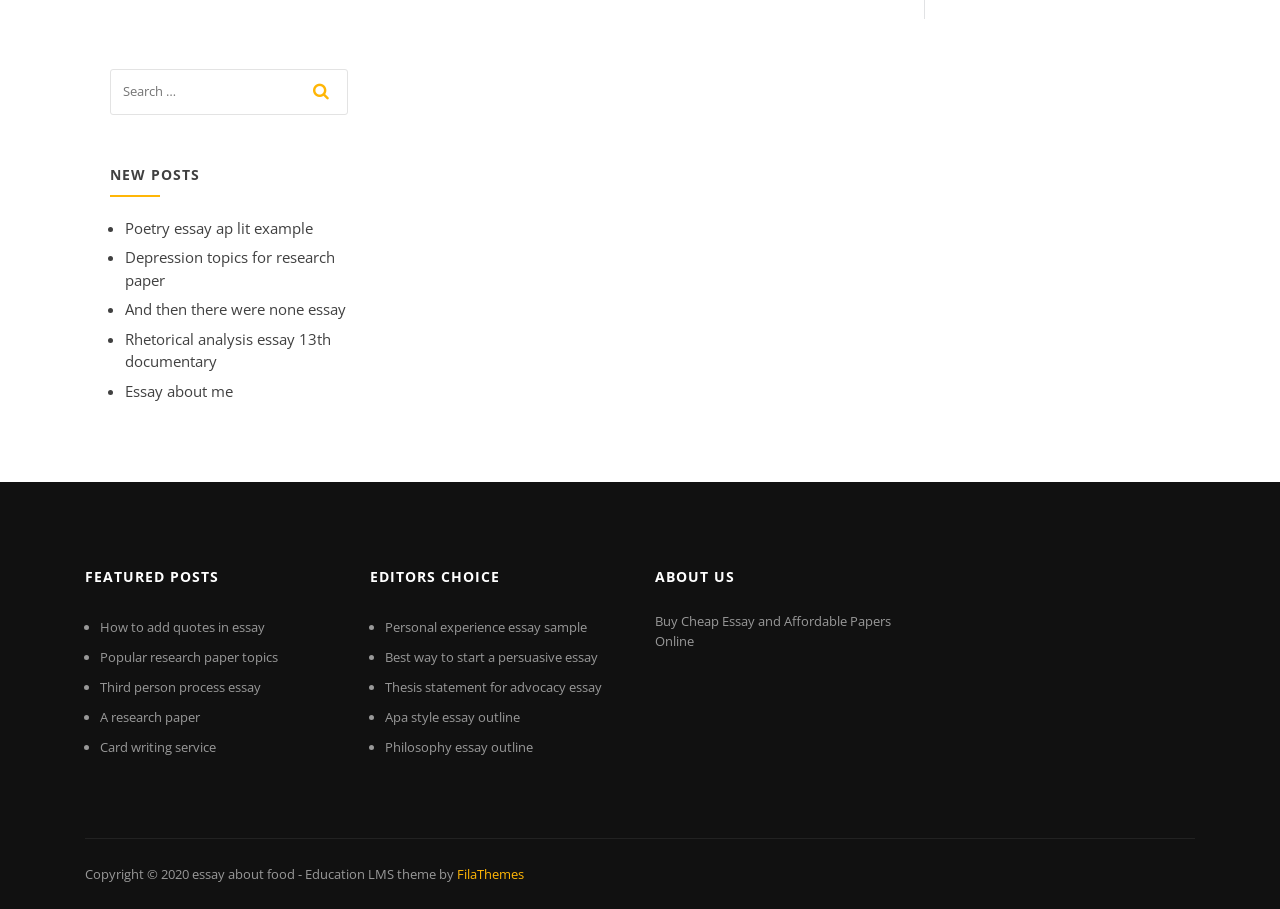Find the bounding box coordinates of the element's region that should be clicked in order to follow the given instruction: "read the 'Poetry essay ap lit example' post". The coordinates should consist of four float numbers between 0 and 1, i.e., [left, top, right, bottom].

[0.098, 0.239, 0.245, 0.261]